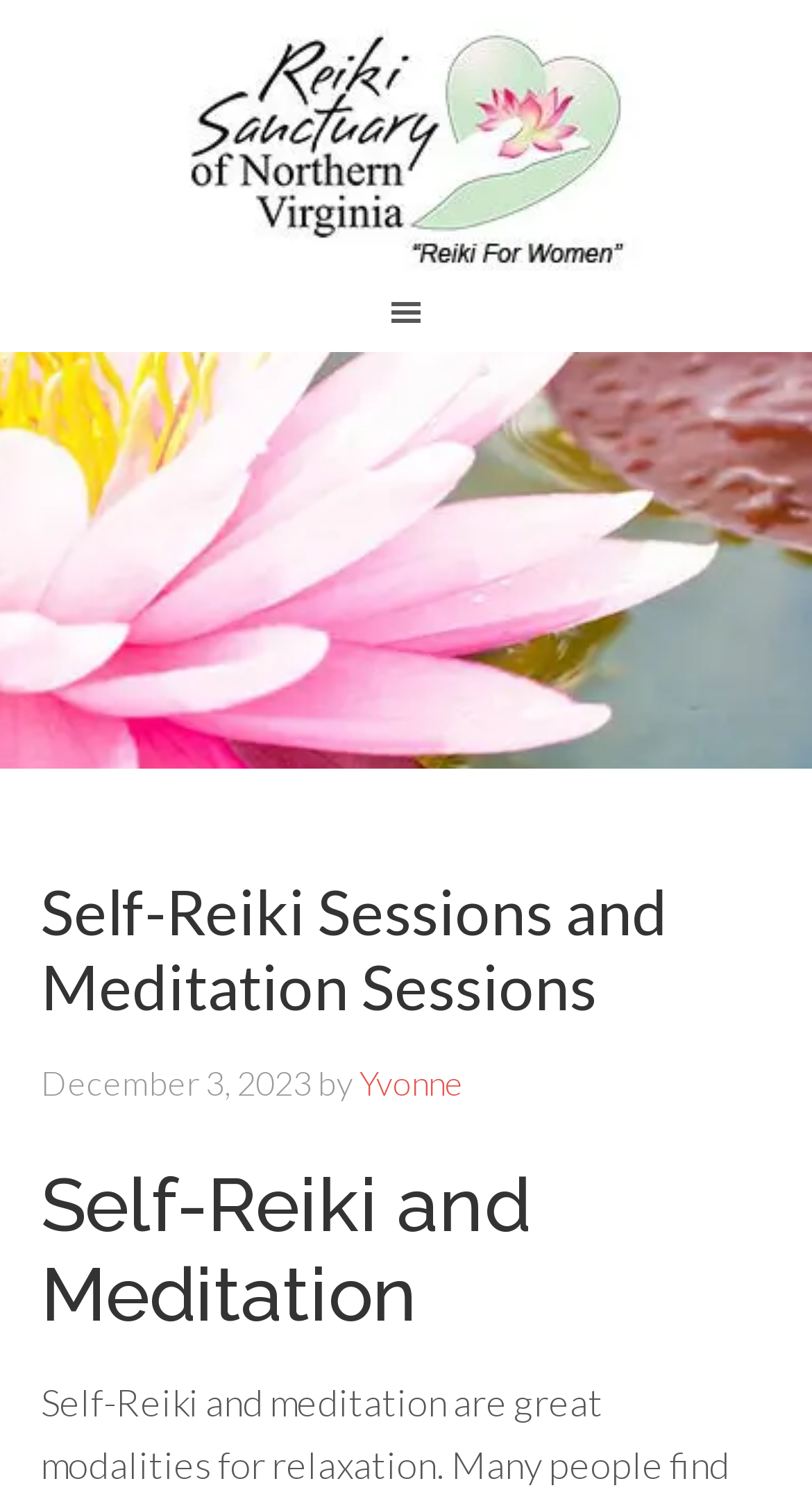Create a detailed summary of all the visual and textual information on the webpage.

The webpage appears to be an archive page for Reiki Northern Virginia, with a focus on self-Reiki sessions and meditation. At the top of the page, there is a prominent link to "Reiki Northern Virginia". Below this, a navigation menu labeled "Main" spans the width of the page.

The main content area is divided into sections, each with a clear heading. The first section is titled "Self-Reiki Sessions and Meditation Sessions" and features a link with the same title. This section also includes a timestamp, "December 3, 2023", and is attributed to "Yvonne". This section is positioned near the top of the page, taking up about a quarter of the vertical space.

Below this section, there is another heading titled "Self-Reiki and Meditation", which is positioned near the bottom of the page. There are no images on the page. The overall layout is organized, with clear headings and concise text, making it easy to navigate and read.